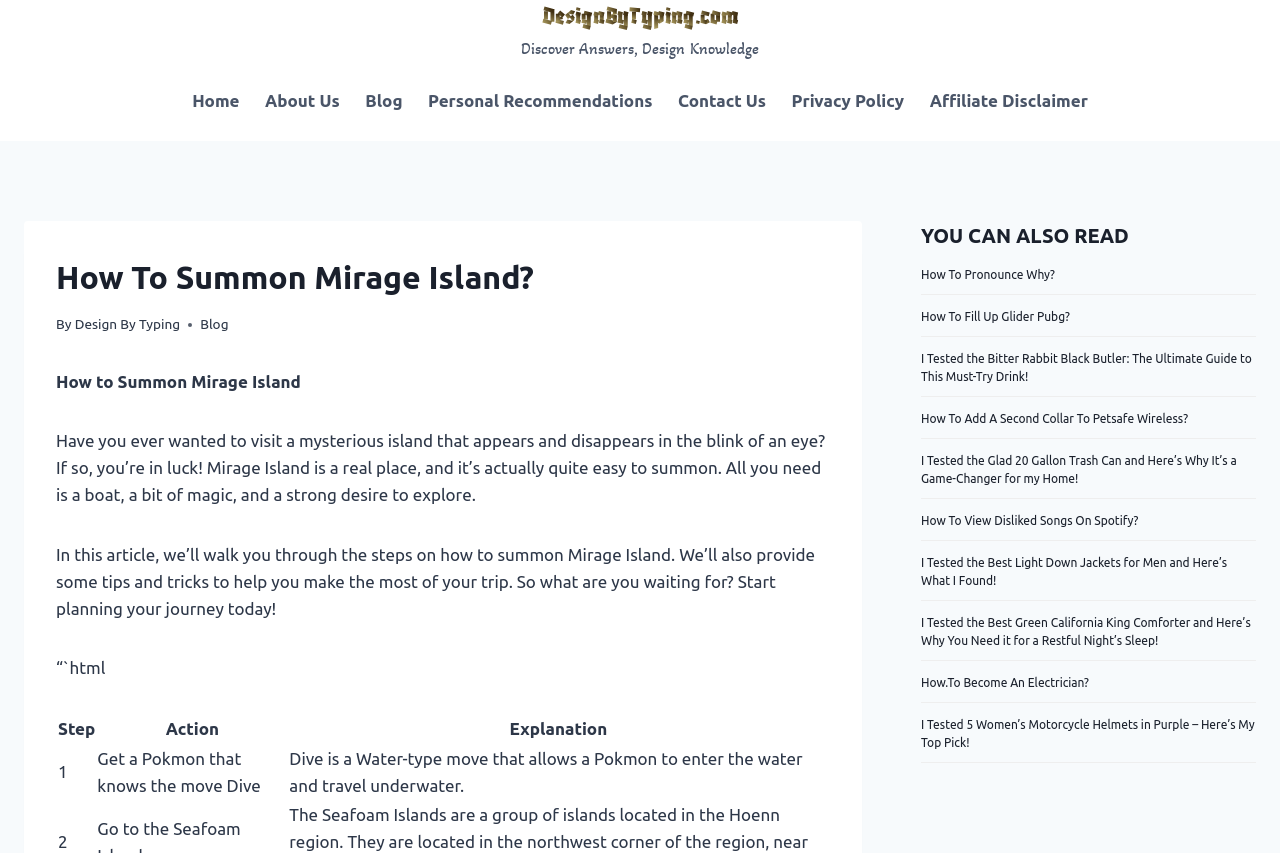Determine the bounding box coordinates for the UI element with the following description: "How To Pronounce Why?". The coordinates should be four float numbers between 0 and 1, represented as [left, top, right, bottom].

[0.72, 0.314, 0.824, 0.329]